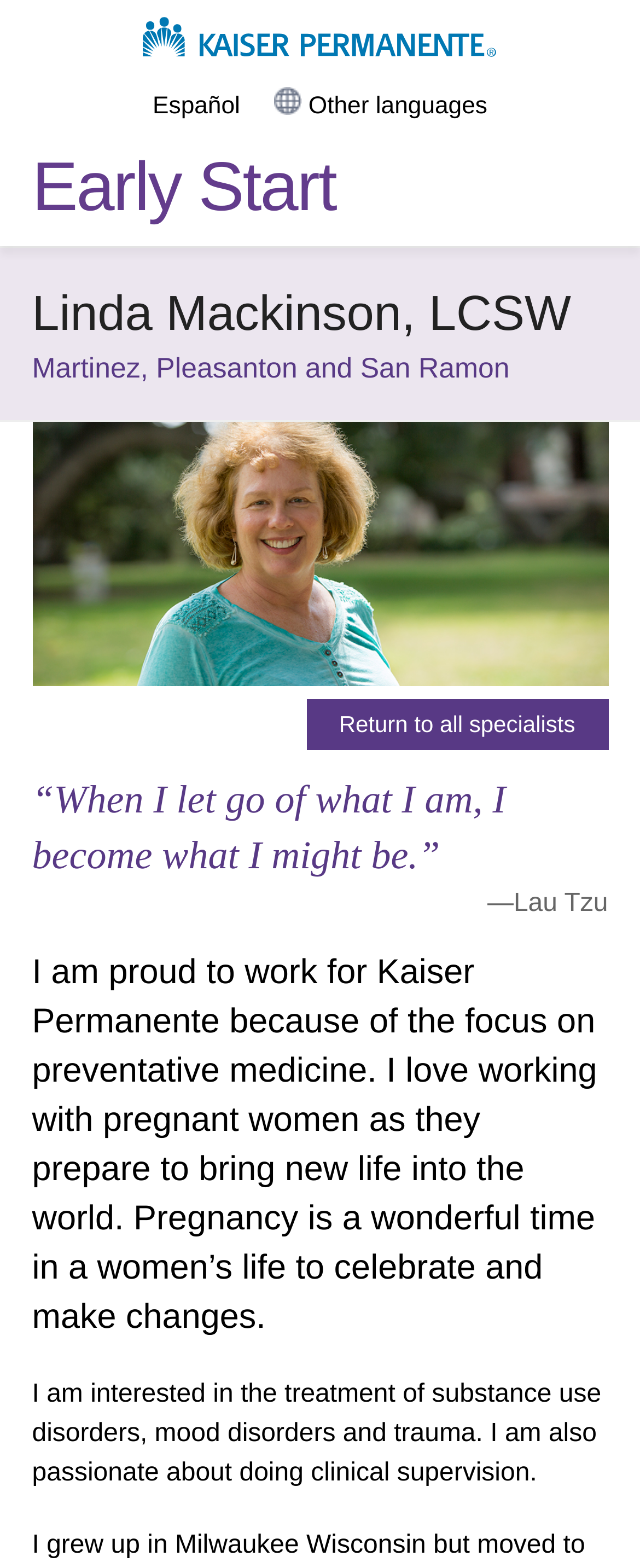Identify the main heading from the webpage and provide its text content.

Linda Mackinson, LCSW